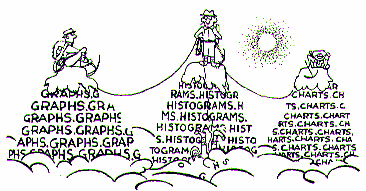What does the bright sun symbolize?
Refer to the image and give a detailed answer to the query.

The bright sun above the third character on the right perhaps indicates enlightenment or clarity achieved through the use of graphs and historical data visualizations.